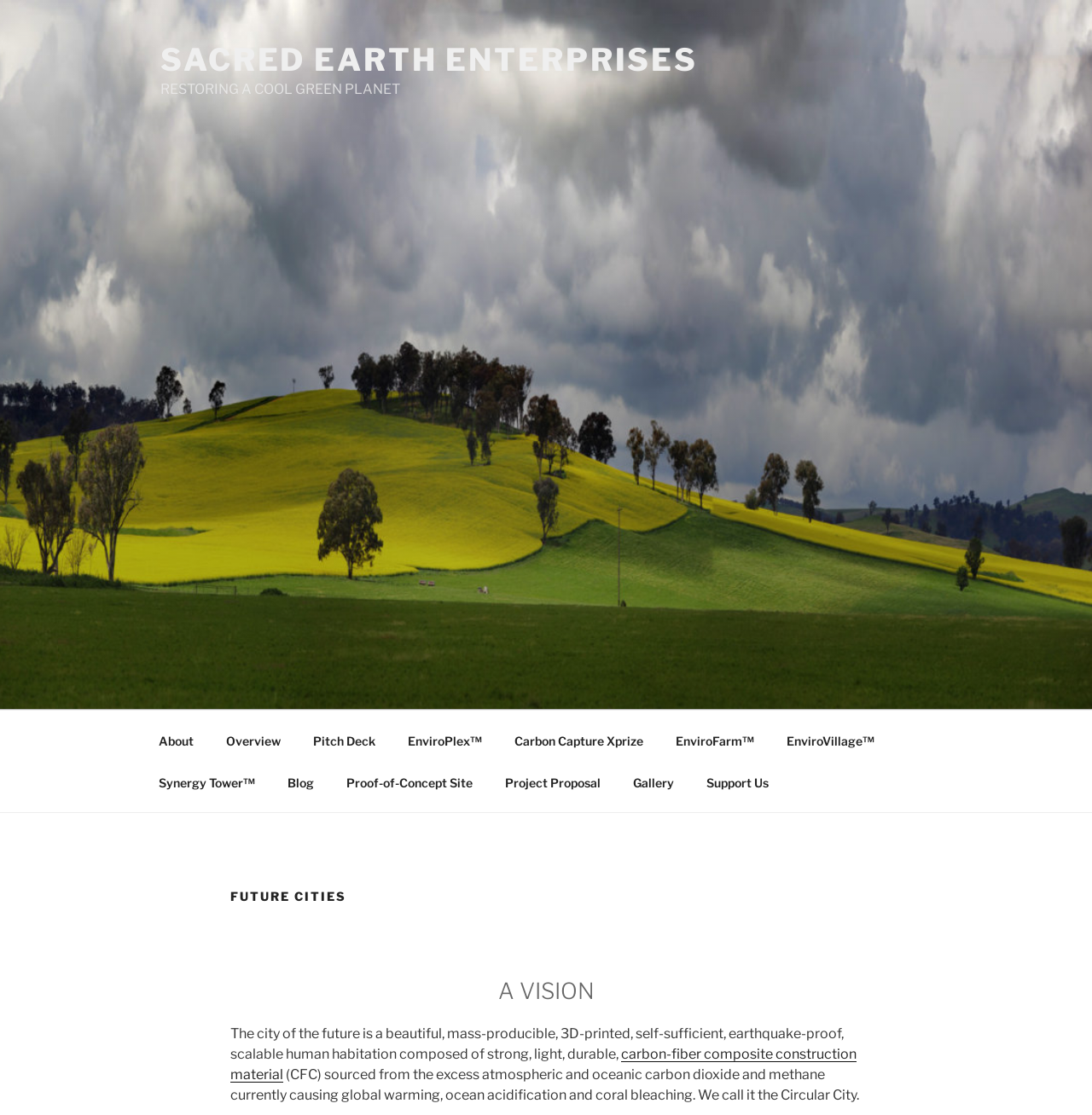Provide your answer in one word or a succinct phrase for the question: 
What is the material used for construction?

carbon-fiber composite